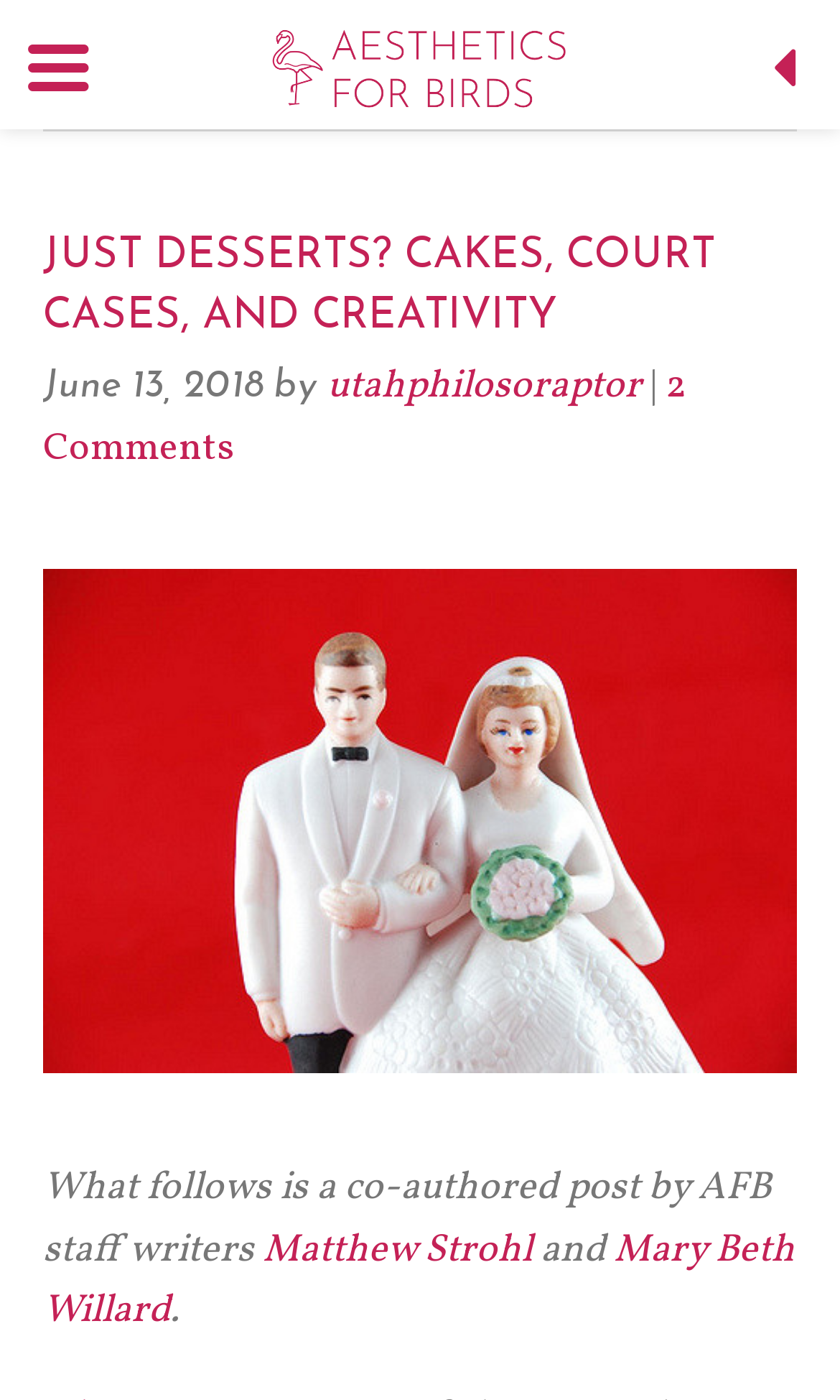Given the description: "Matthew Strohl", determine the bounding box coordinates of the UI element. The coordinates should be formatted as four float numbers between 0 and 1, [left, top, right, bottom].

[0.313, 0.874, 0.633, 0.912]